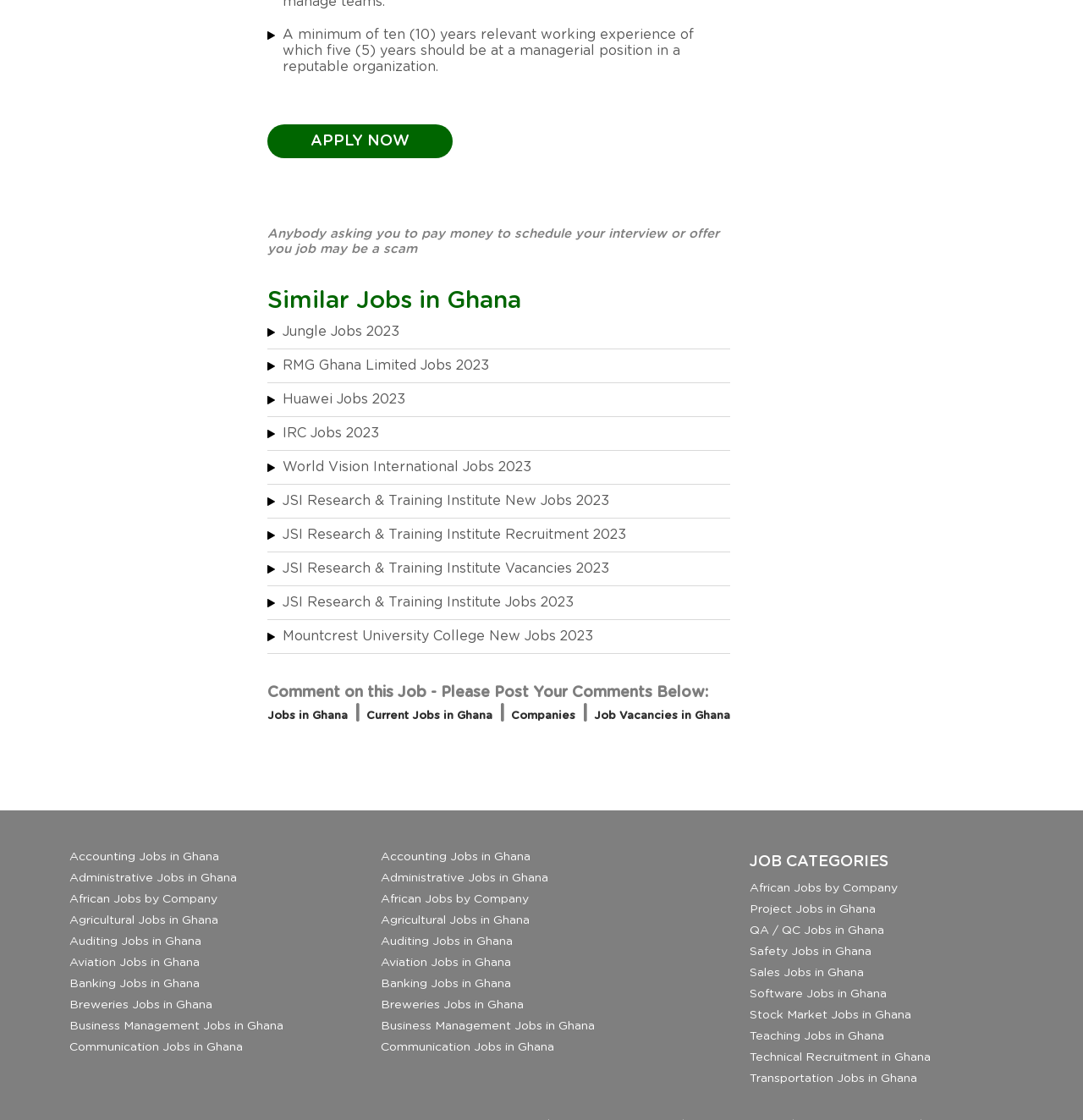Identify the bounding box coordinates for the element you need to click to achieve the following task: "Comment on this job". The coordinates must be four float values ranging from 0 to 1, formatted as [left, top, right, bottom].

[0.247, 0.23, 0.675, 0.627]